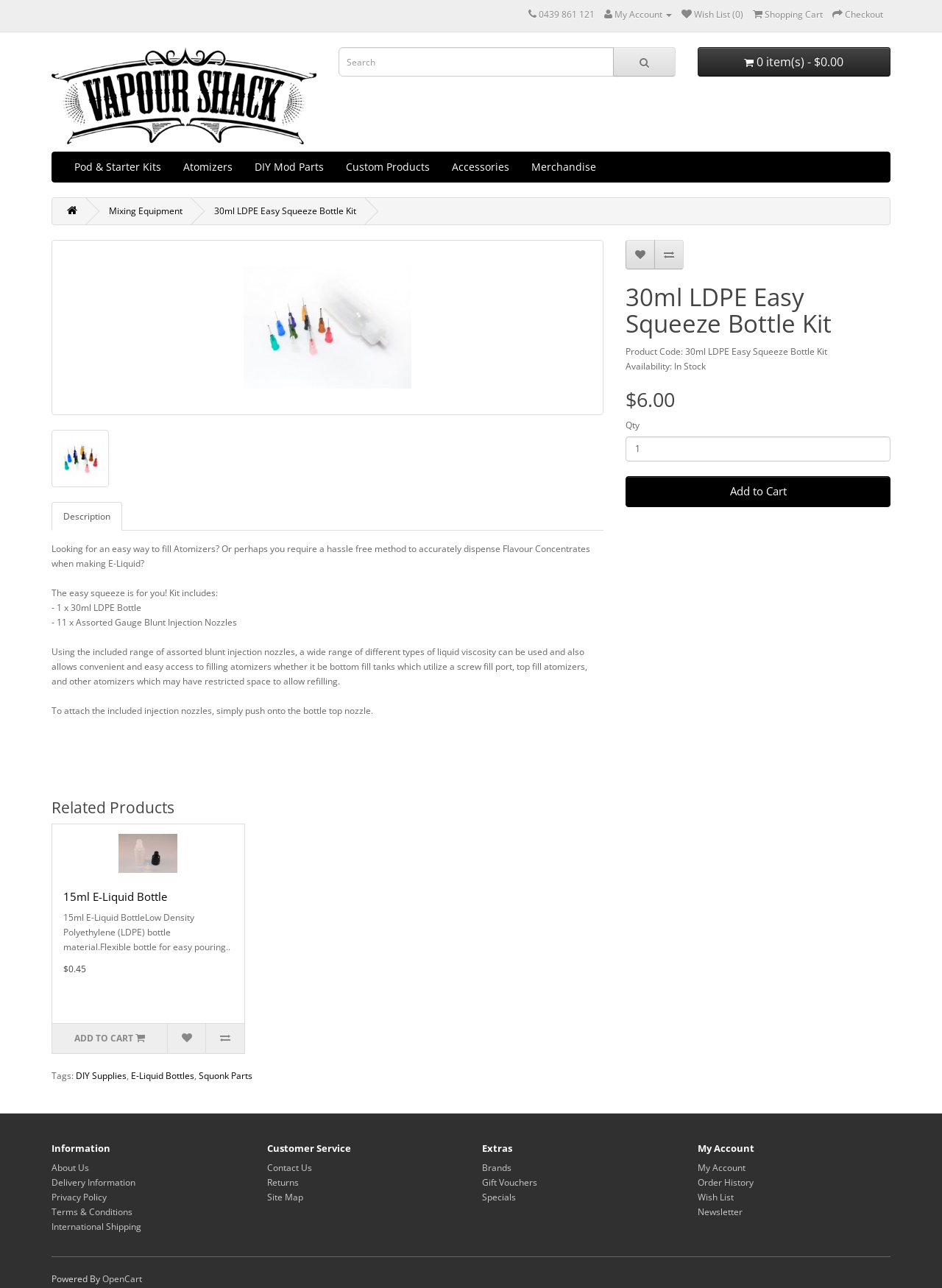Detail the webpage's structure and highlights in your description.

This webpage is about a product called "30ml LDPE Easy Squeeze Bottle Kit" from Vapour Shack Australia. At the top of the page, there is a navigation bar with links to "My Account", "Wish List", "Shopping Cart", and "Checkout". Below the navigation bar, there is a search box and a button to search for products.

On the left side of the page, there is a menu with links to various categories, including "Pod & Starter Kits", "Atomizers", "DIY Mod Parts", and "Accessories". Below the menu, there is a section with links to "Mixing Equipment" and "30ml LDPE Easy Squeeze Bottle Kit", which is the product being displayed.

The main content of the page is about the product, with a heading "30ml LDPE Easy Squeeze Bottle Kit" and a product code. There is a description of the product, which explains that it is an easy way to fill atomizers and accurately dispense flavor concentrates when making e-liquid. The kit includes a 30ml LDPE bottle and 11 assorted gauge blunt injection nozzles.

Below the description, there are images of the product, and a section with details about the product, including its availability, price, and quantity. There is also a button to add the product to the cart.

On the right side of the page, there is a section with related products, including a "15ml E-Liquid Bottle" with a description, price, and buttons to add to cart.

At the bottom of the page, there are sections with links to "Information", "Customer Service", and "Extras", including "About Us", "Delivery Information", "Privacy Policy", and "Terms & Conditions". There is also a separator line and a footer with a "Powered By" message and a link to OpenCart.